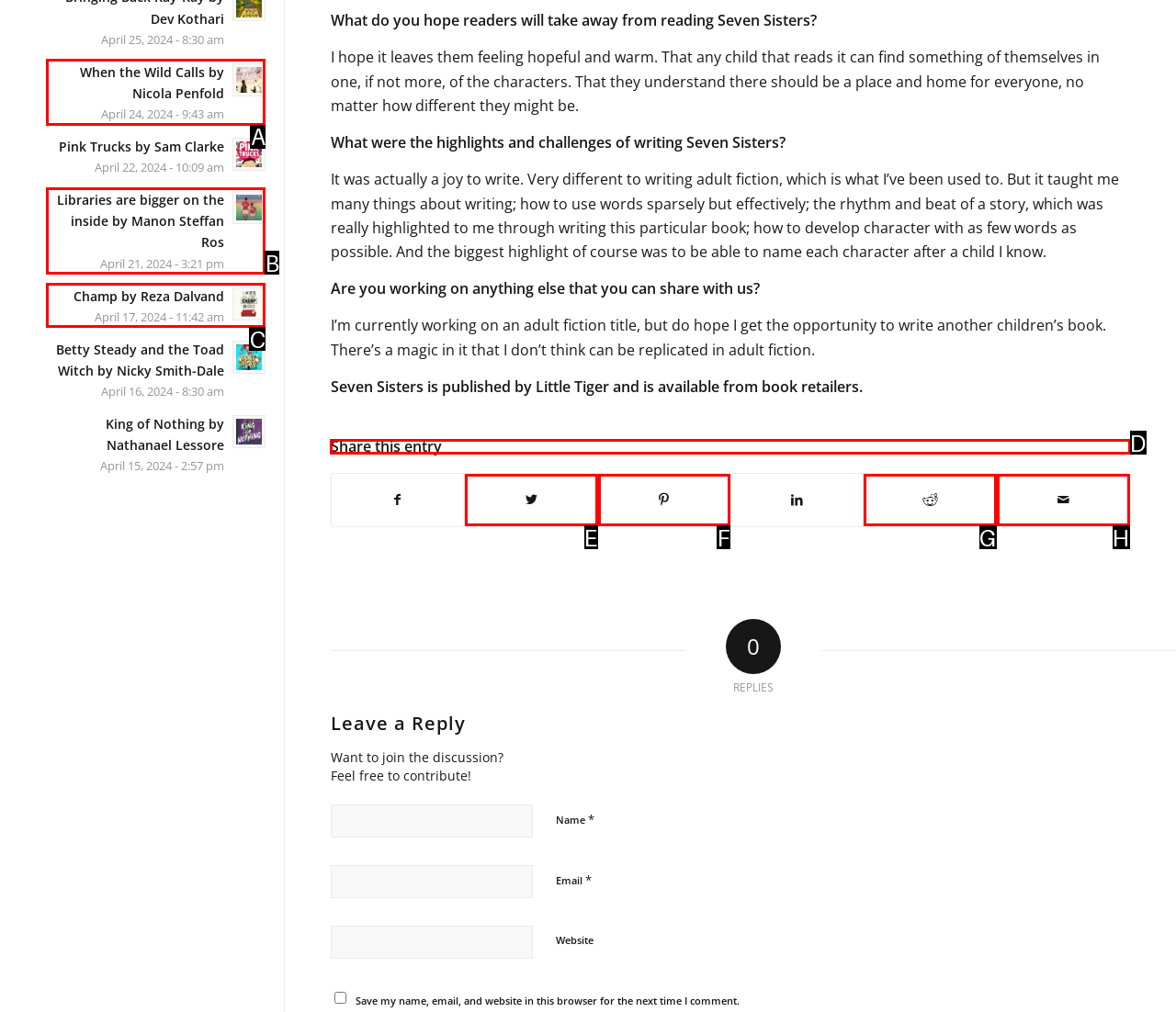Select the letter of the UI element you need to click to complete this task: Share this entry.

D